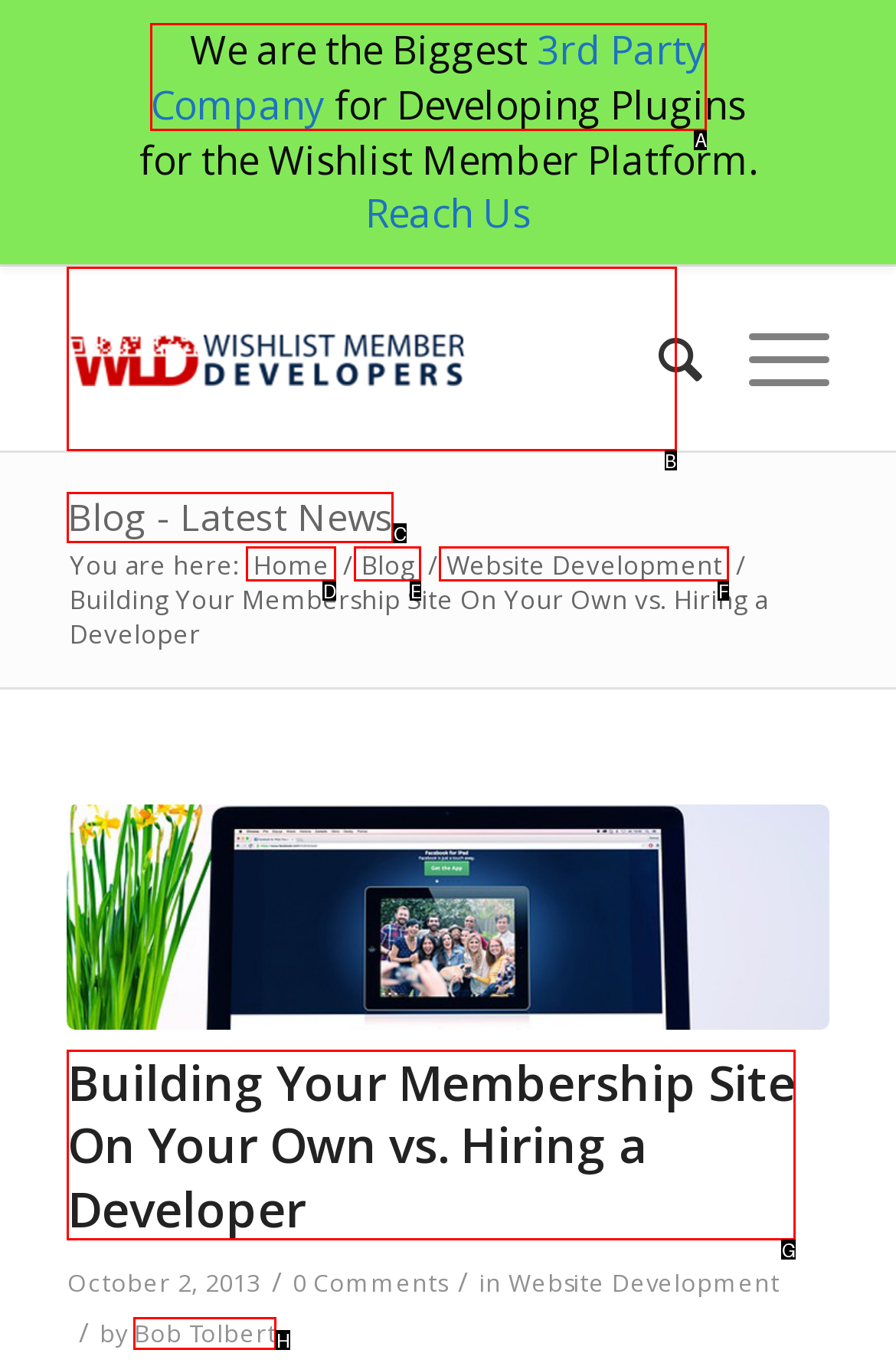Based on the description: alt="Wishlist Member Developers", identify the matching HTML element. Reply with the letter of the correct option directly.

B